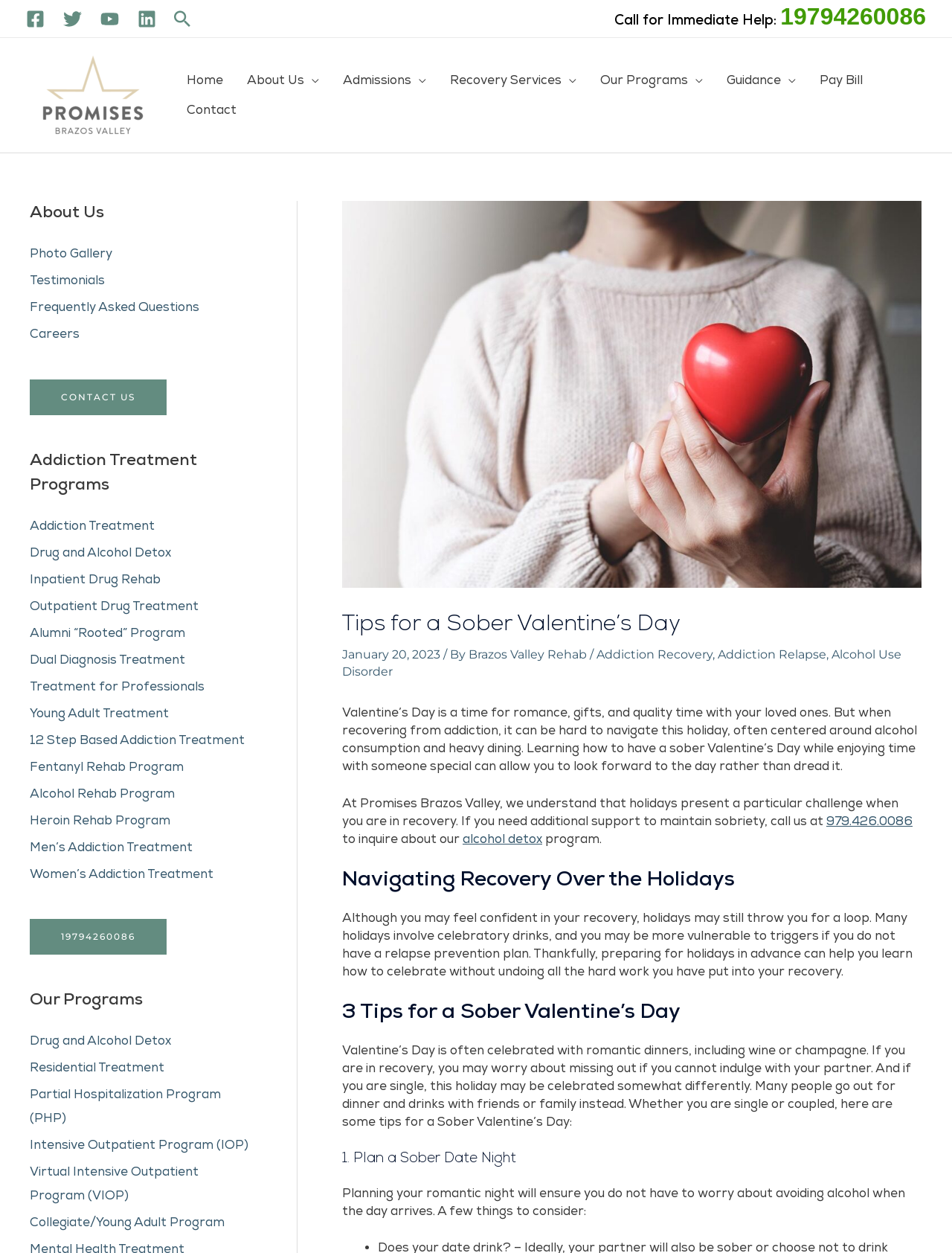What is the name of the addiction treatment center mentioned on the webpage?
Based on the image, answer the question with as much detail as possible.

The name of the addiction treatment center can be found in the top left corner of the webpage, next to the logo, and also in the middle of the webpage in the paragraph that starts with 'At Promises Brazos Valley, we understand that holidays present a particular challenge when you are in recovery.'